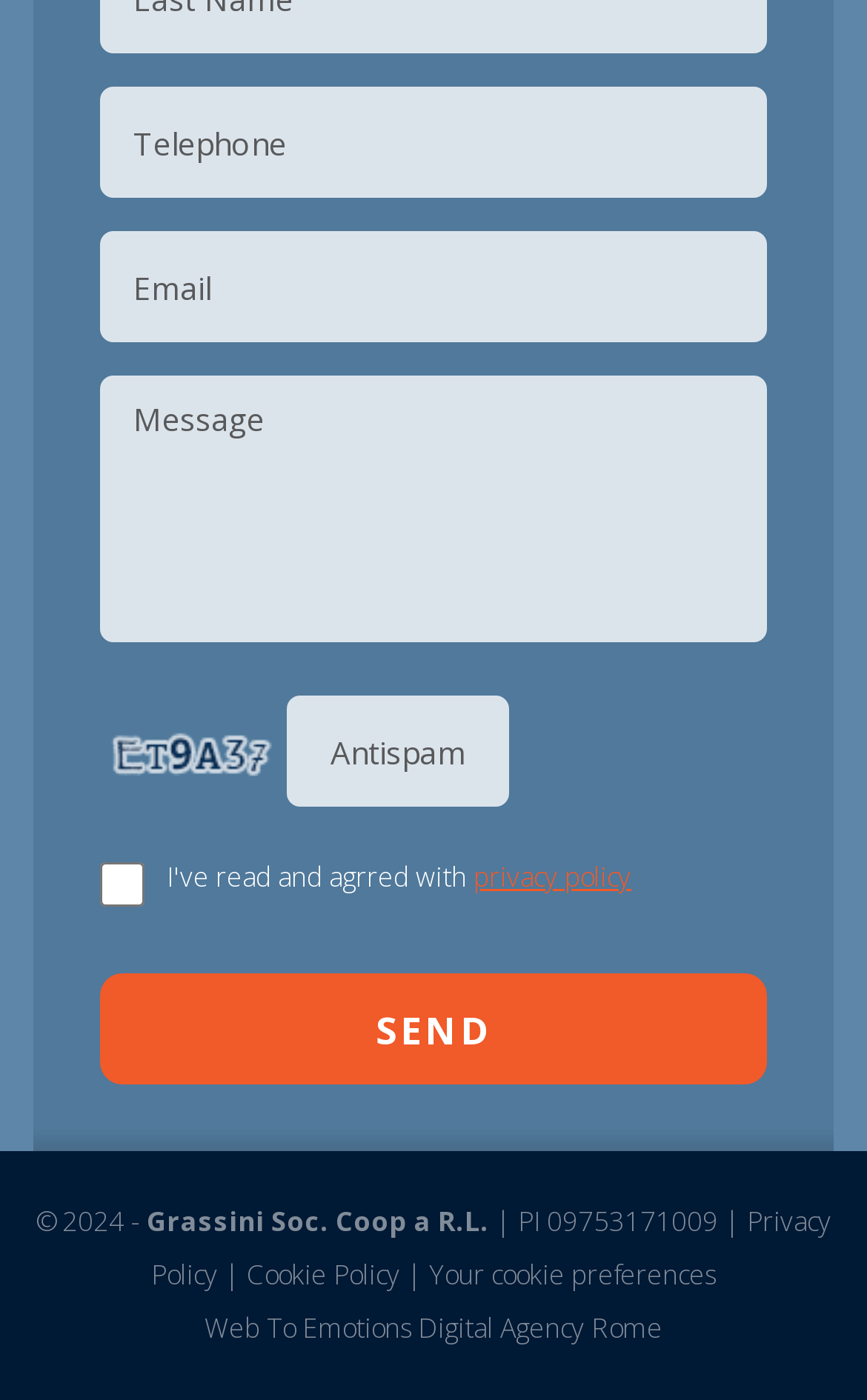How many textboxes are there in the contact form?
Using the image, provide a concise answer in one word or a short phrase.

3